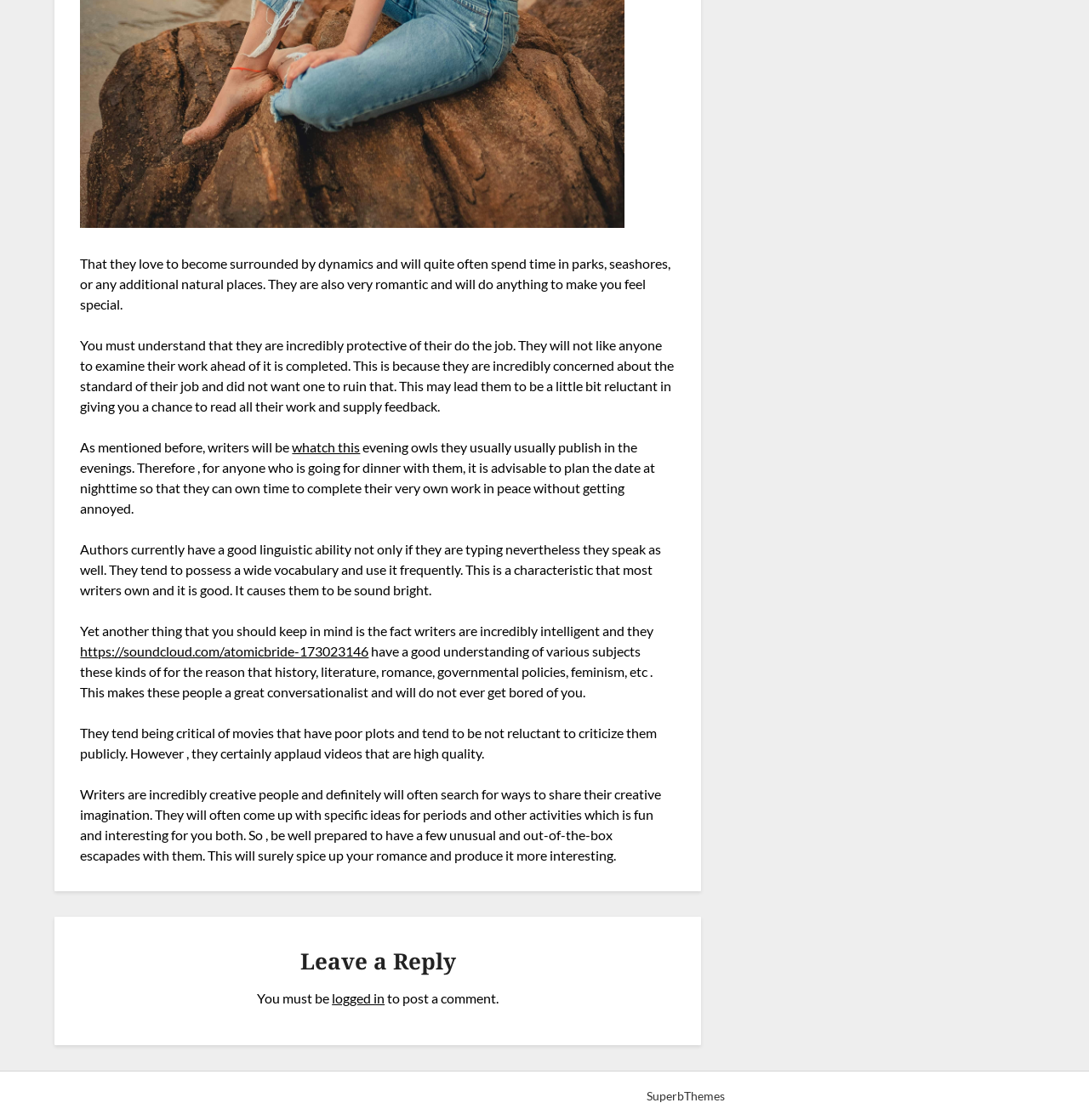Respond with a single word or phrase to the following question:
What is required to post a comment?

Login